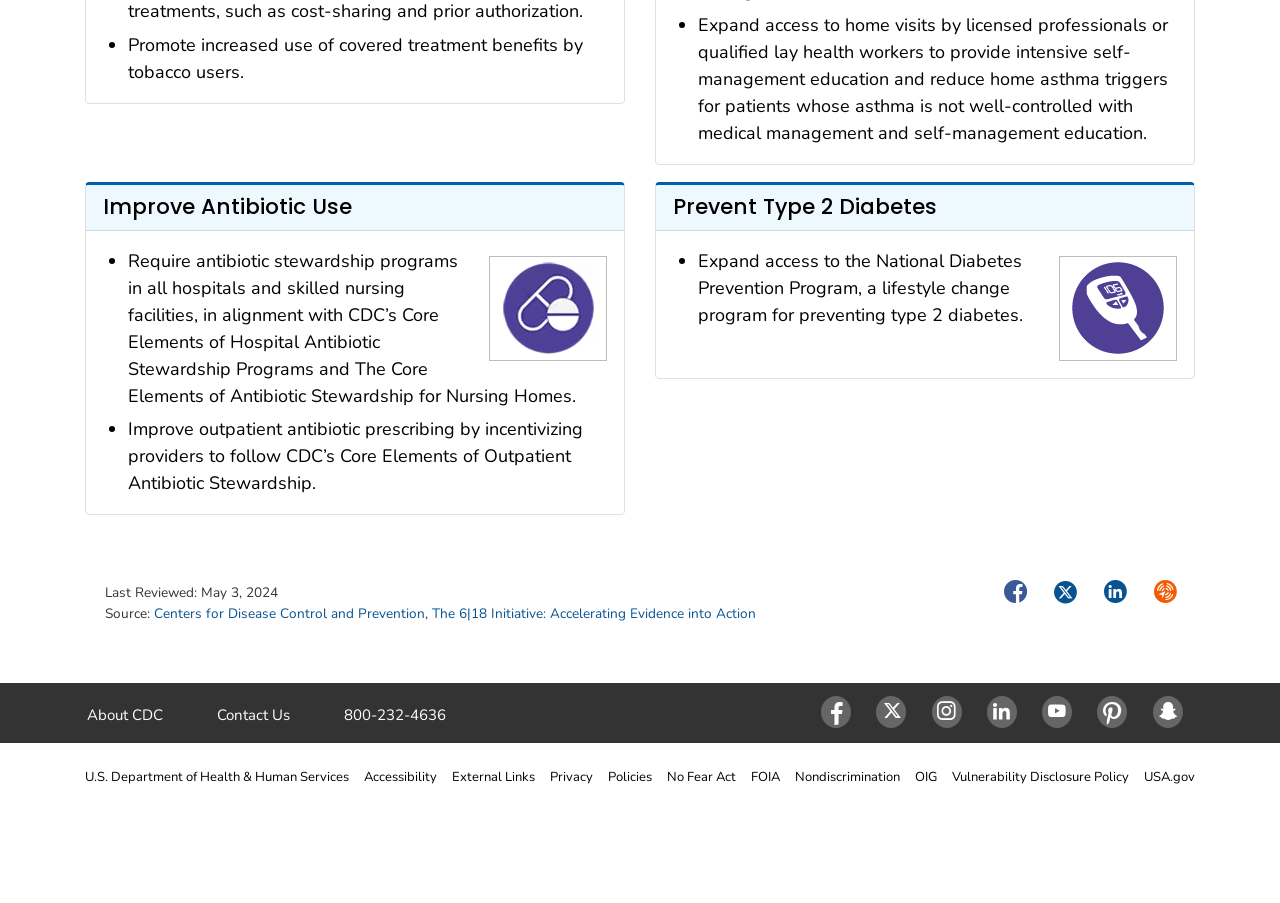Locate the bounding box coordinates of the clickable area to execute the instruction: "Visit the Facebook page". Provide the coordinates as four float numbers between 0 and 1, represented as [left, top, right, bottom].

[0.782, 0.637, 0.805, 0.676]